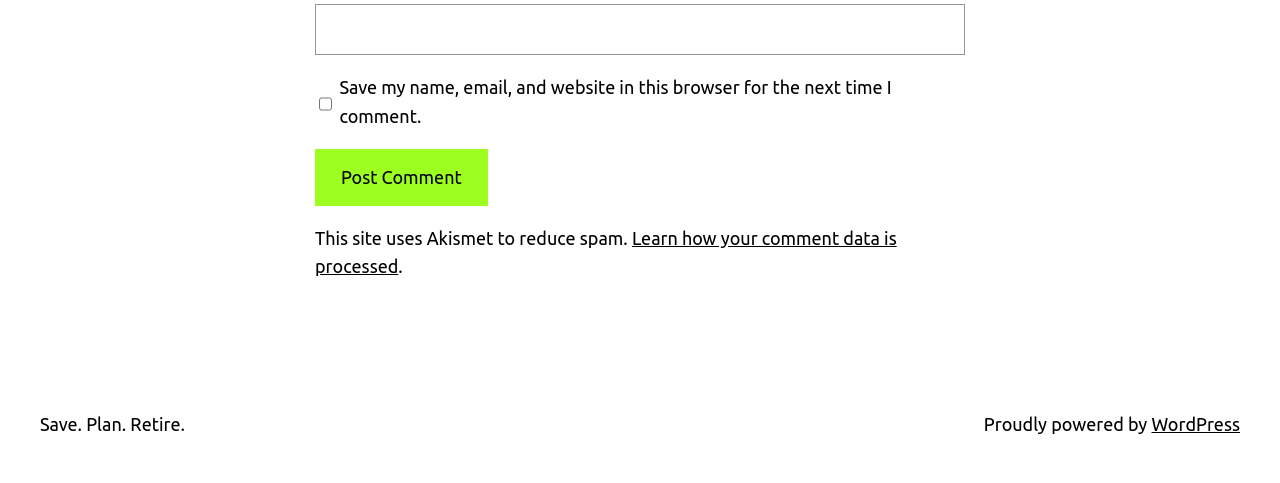What is the button below the comment box for?
Deliver a detailed and extensive answer to the question.

The button is labeled 'Post Comment' which suggests that it is used to submit a comment.